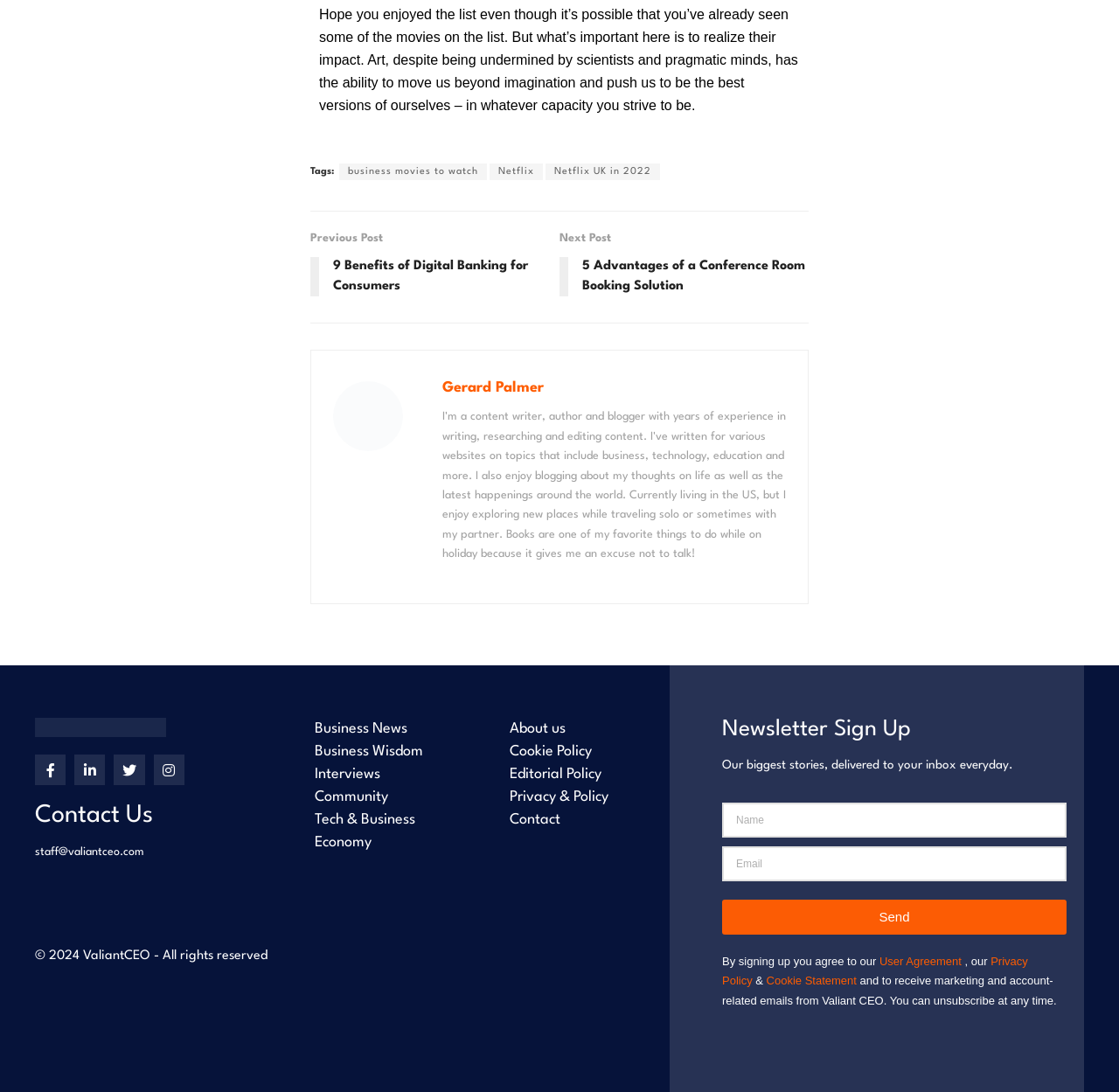Highlight the bounding box coordinates of the region I should click on to meet the following instruction: "Enter your email address in the newsletter sign up".

[0.645, 0.775, 0.953, 0.807]